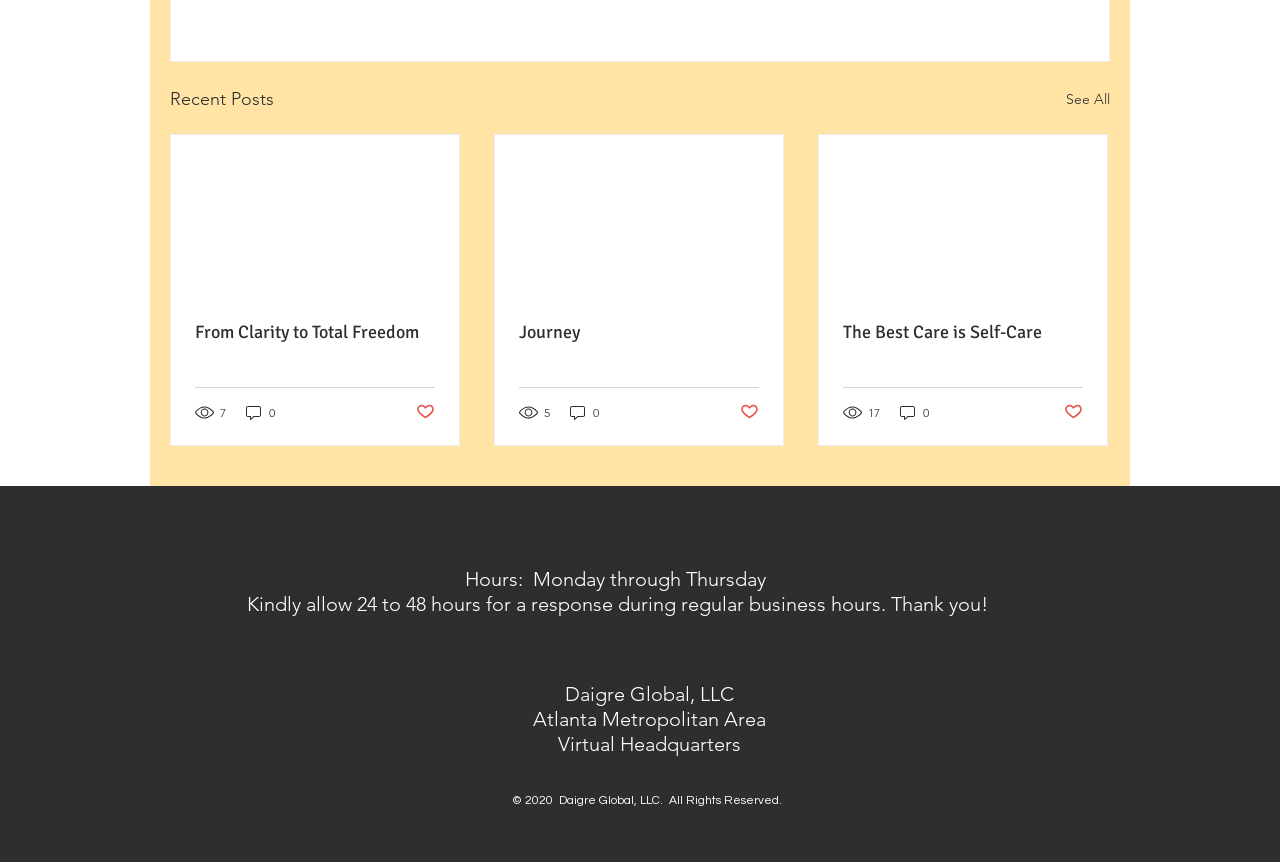Identify the bounding box coordinates necessary to click and complete the given instruction: "Like the post 'Journey'".

[0.578, 0.466, 0.593, 0.49]